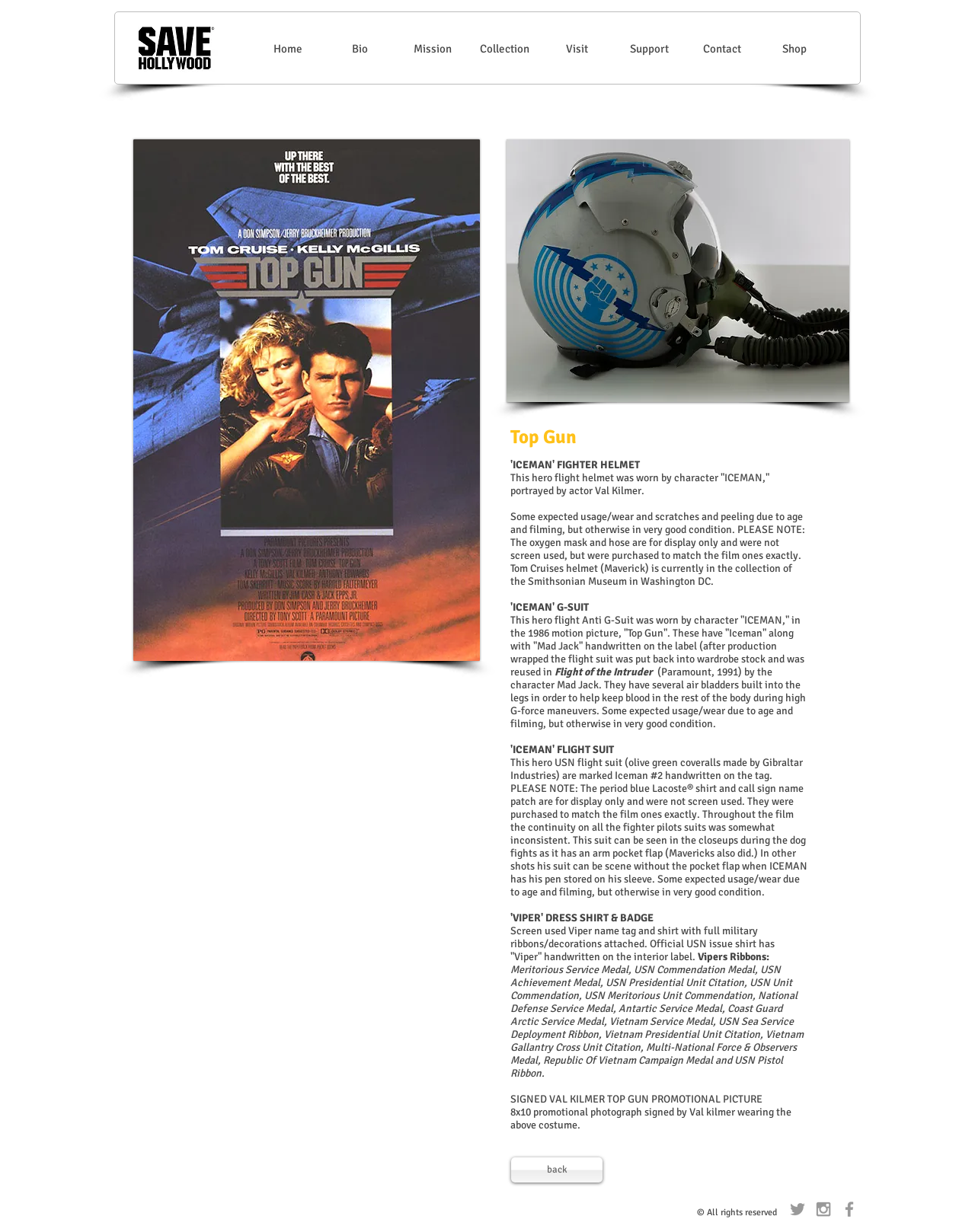Bounding box coordinates are given in the format (top-left x, top-left y, bottom-right x, bottom-right y). All values should be floating point numbers between 0 and 1. Provide the bounding box coordinate for the UI element described as: 'Iceman' Screen Used Helmet

[0.52, 0.113, 0.871, 0.326]